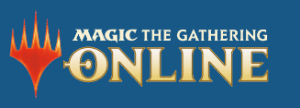Use a single word or phrase to answer the question: What is the color of 'Magic' in the logo?

White